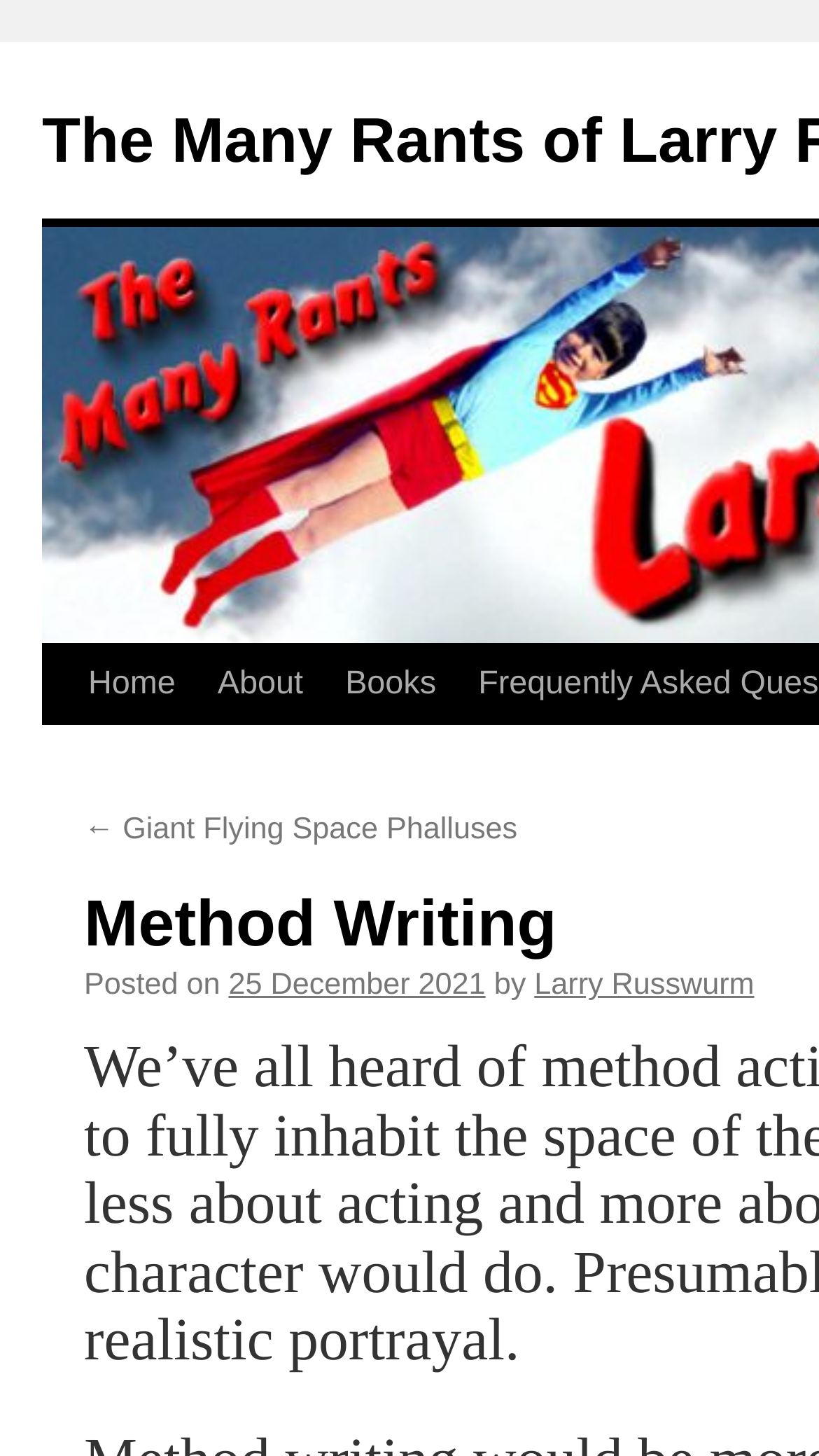Please give the bounding box coordinates of the area that should be clicked to fulfill the following instruction: "Contact through email". The coordinates should be in the format of four float numbers from 0 to 1, i.e., [left, top, right, bottom].

None